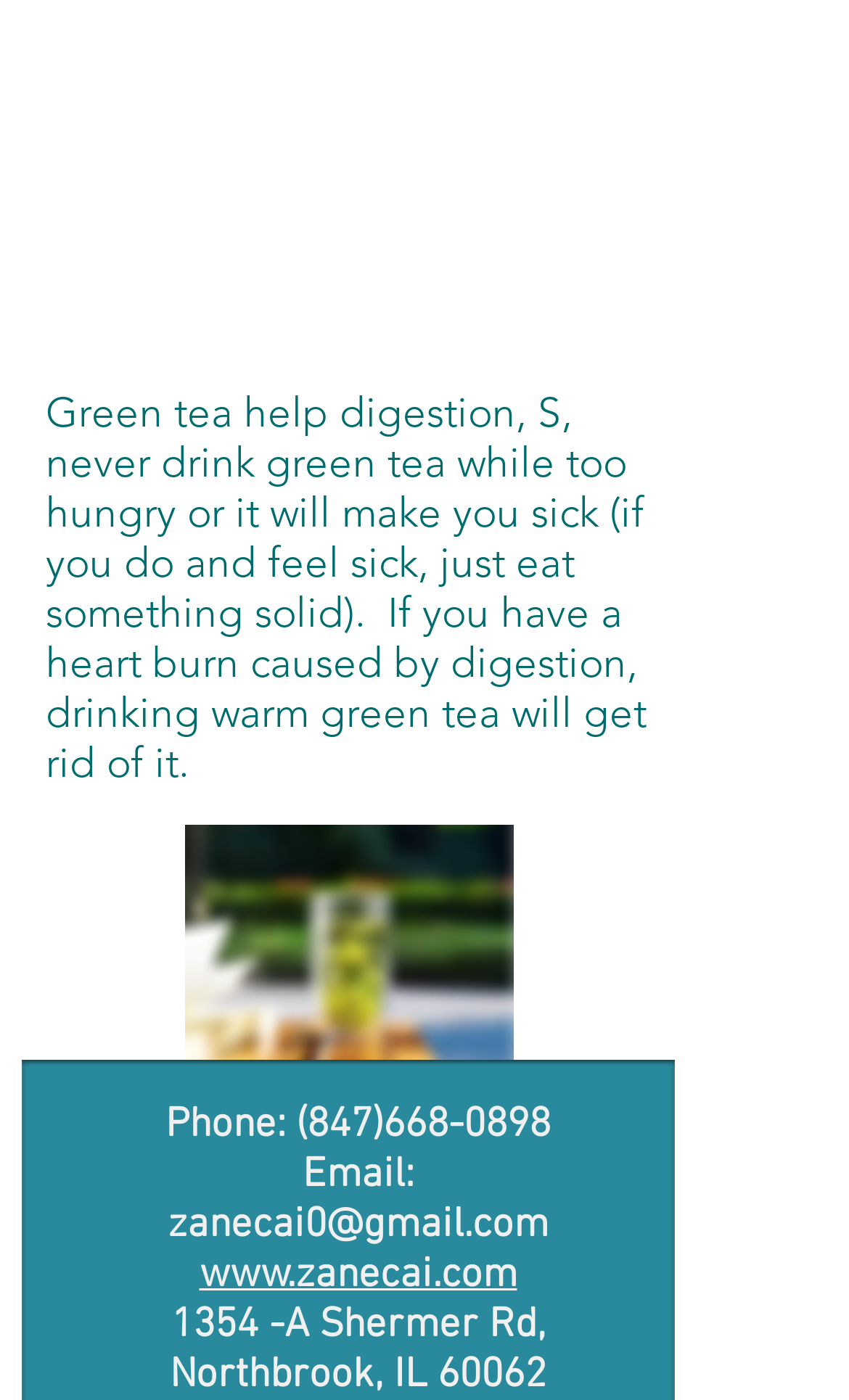Examine the image and give a thorough answer to the following question:
What is the author's email address?

The author's email address is listed as 'zanecai0@gmail.com' next to the 'Email:' label.